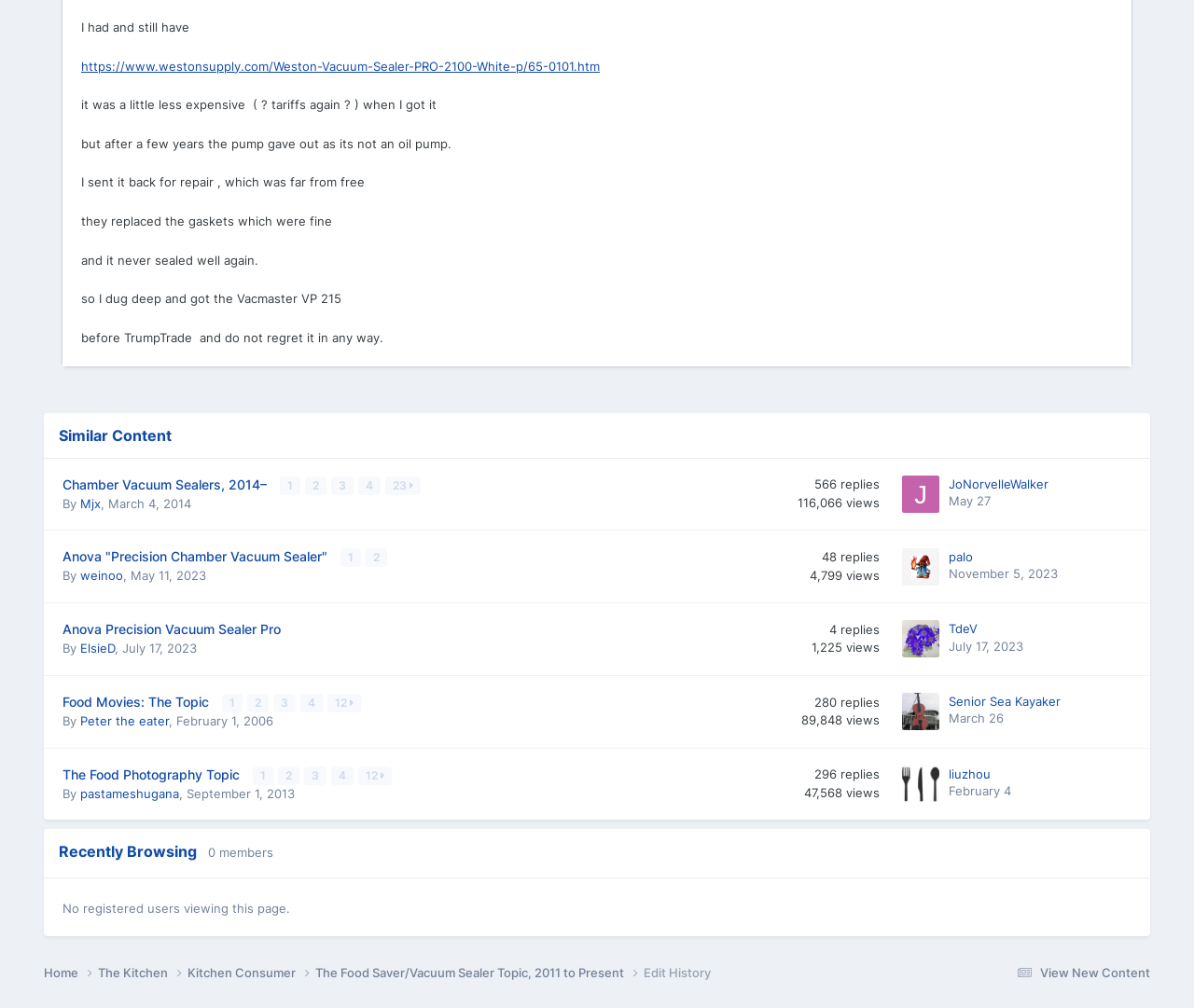Please find and report the bounding box coordinates of the element to click in order to perform the following action: "Contact Maureen Lyons". The coordinates should be expressed as four float numbers between 0 and 1, in the format [left, top, right, bottom].

None